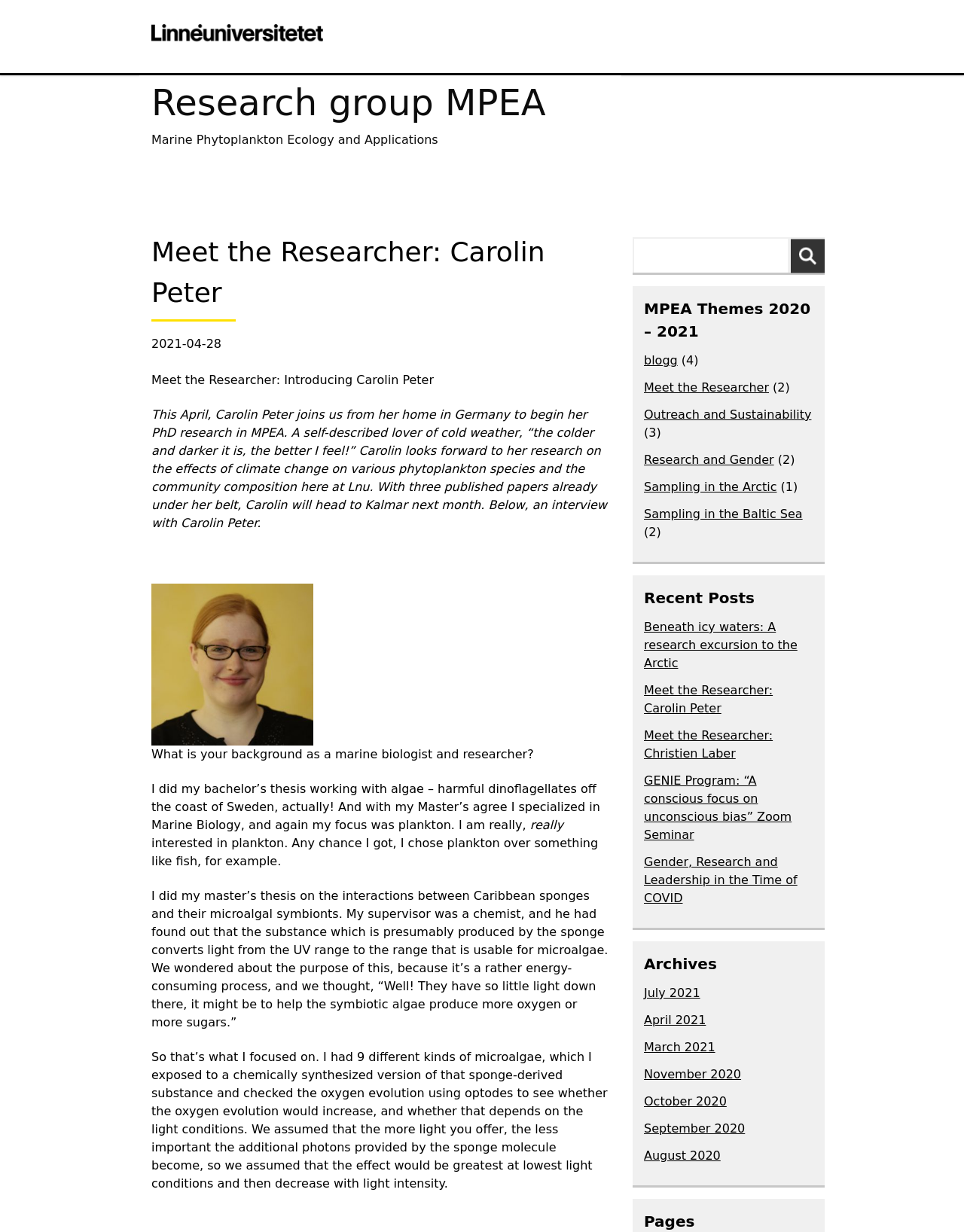What is the name of the research group?
Using the image, provide a concise answer in one word or a short phrase.

MPEA